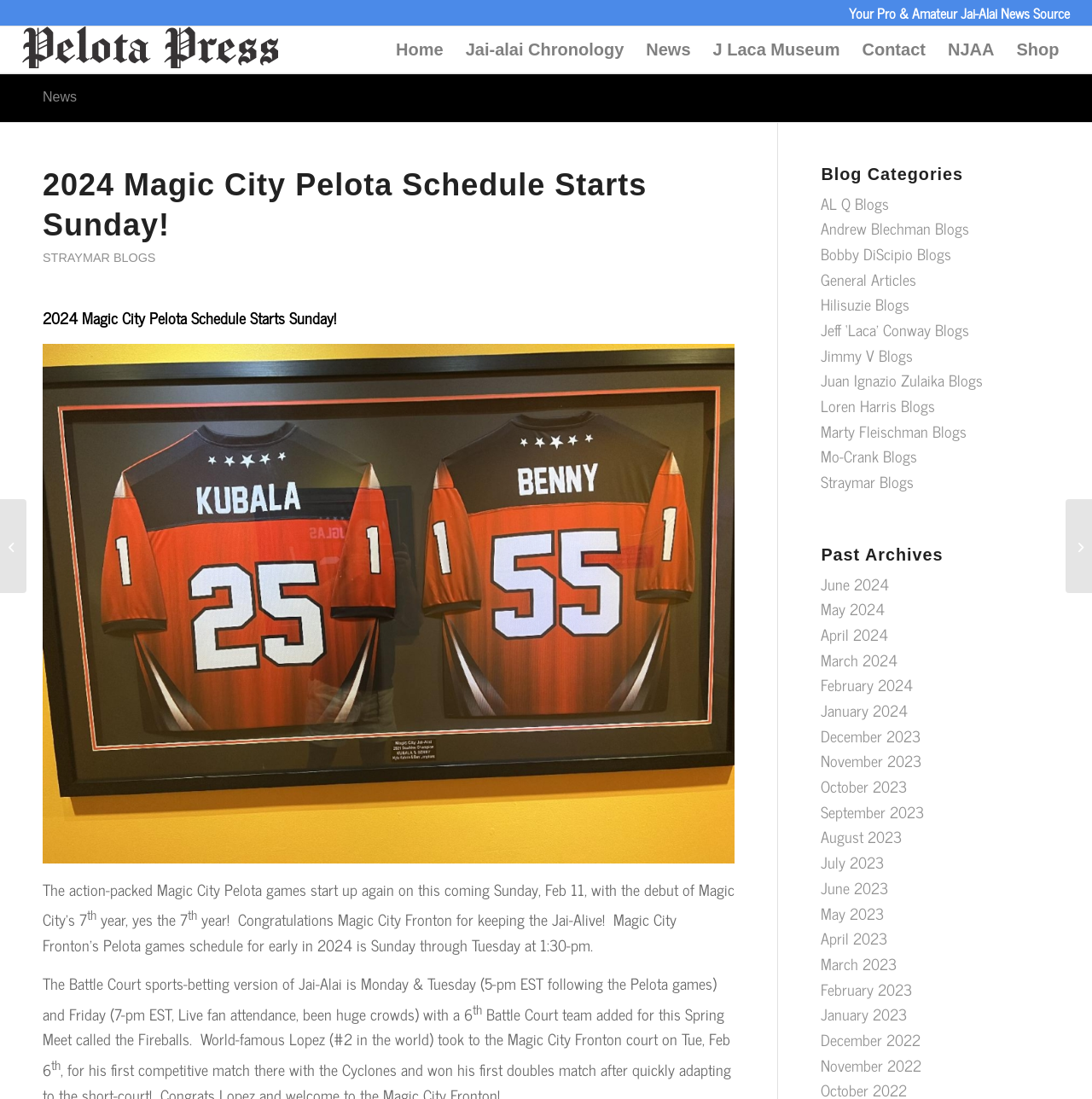Determine the bounding box coordinates of the clickable element to complete this instruction: "Search the website". Provide the coordinates in the format of four float numbers between 0 and 1, [left, top, right, bottom].

None